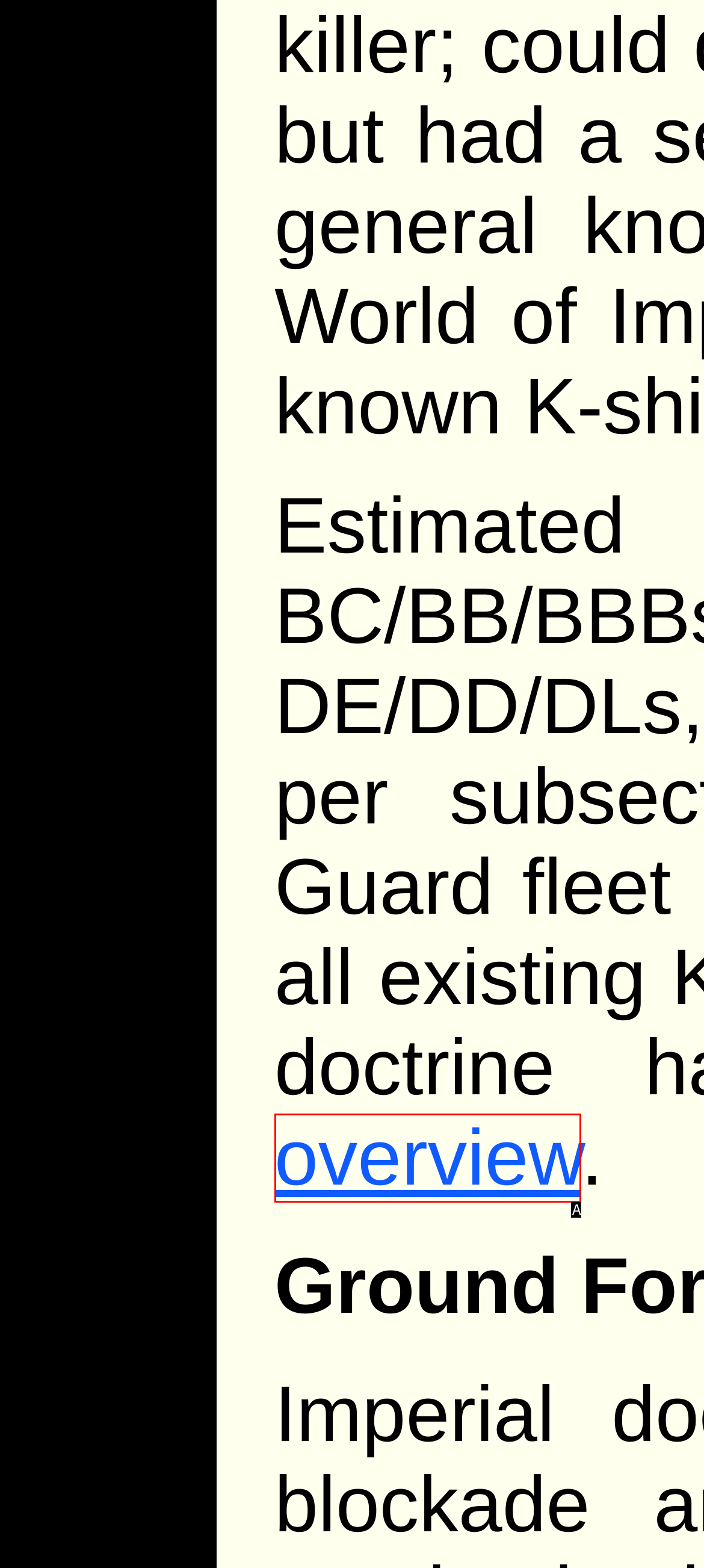What letter corresponds to the UI element described here: overview
Reply with the letter from the options provided.

A